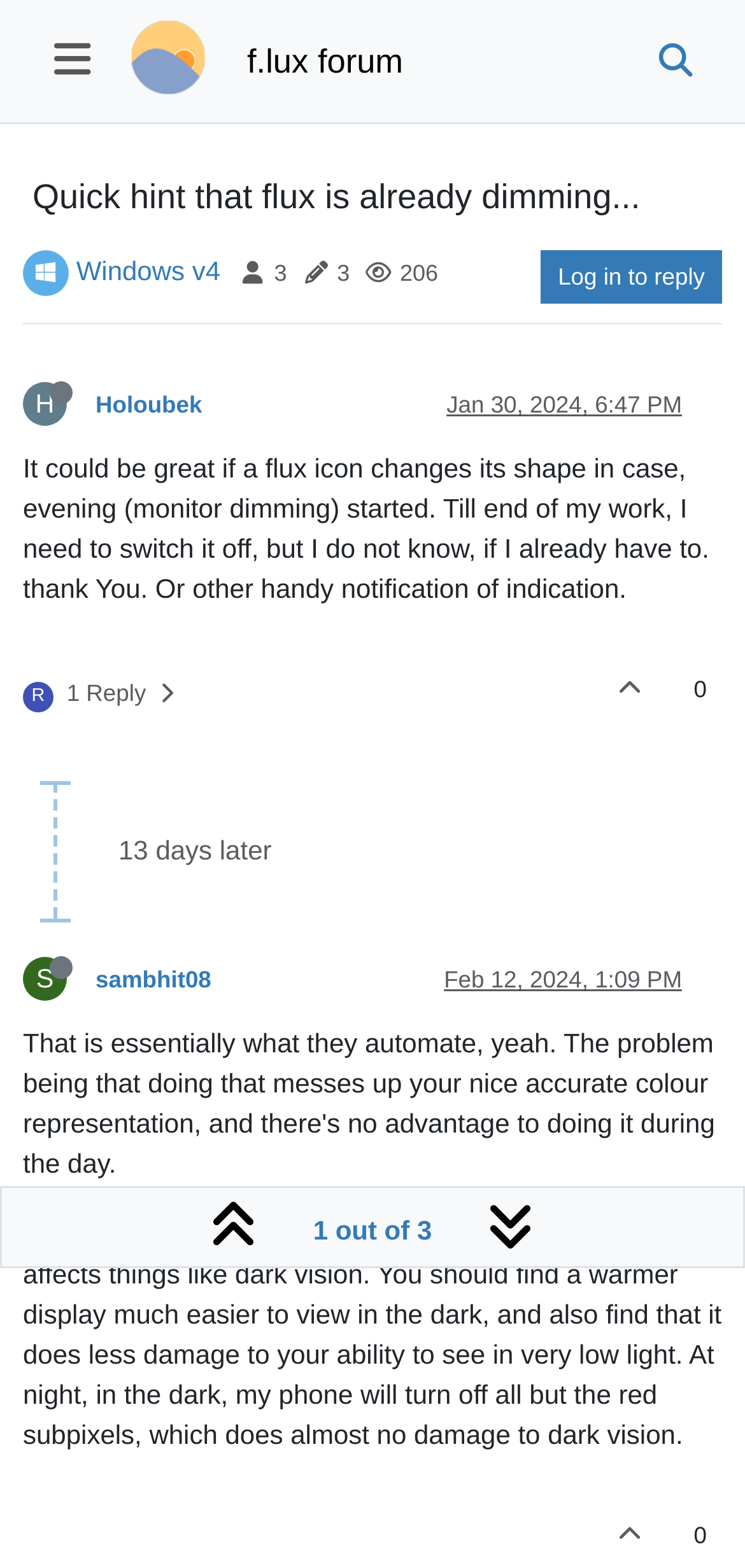How many views does the post have?
Please give a detailed and elaborate answer to the question.

The number of views can be found in the generic element with the text '206' next to the label 'Views', indicating the number of views the post has received.